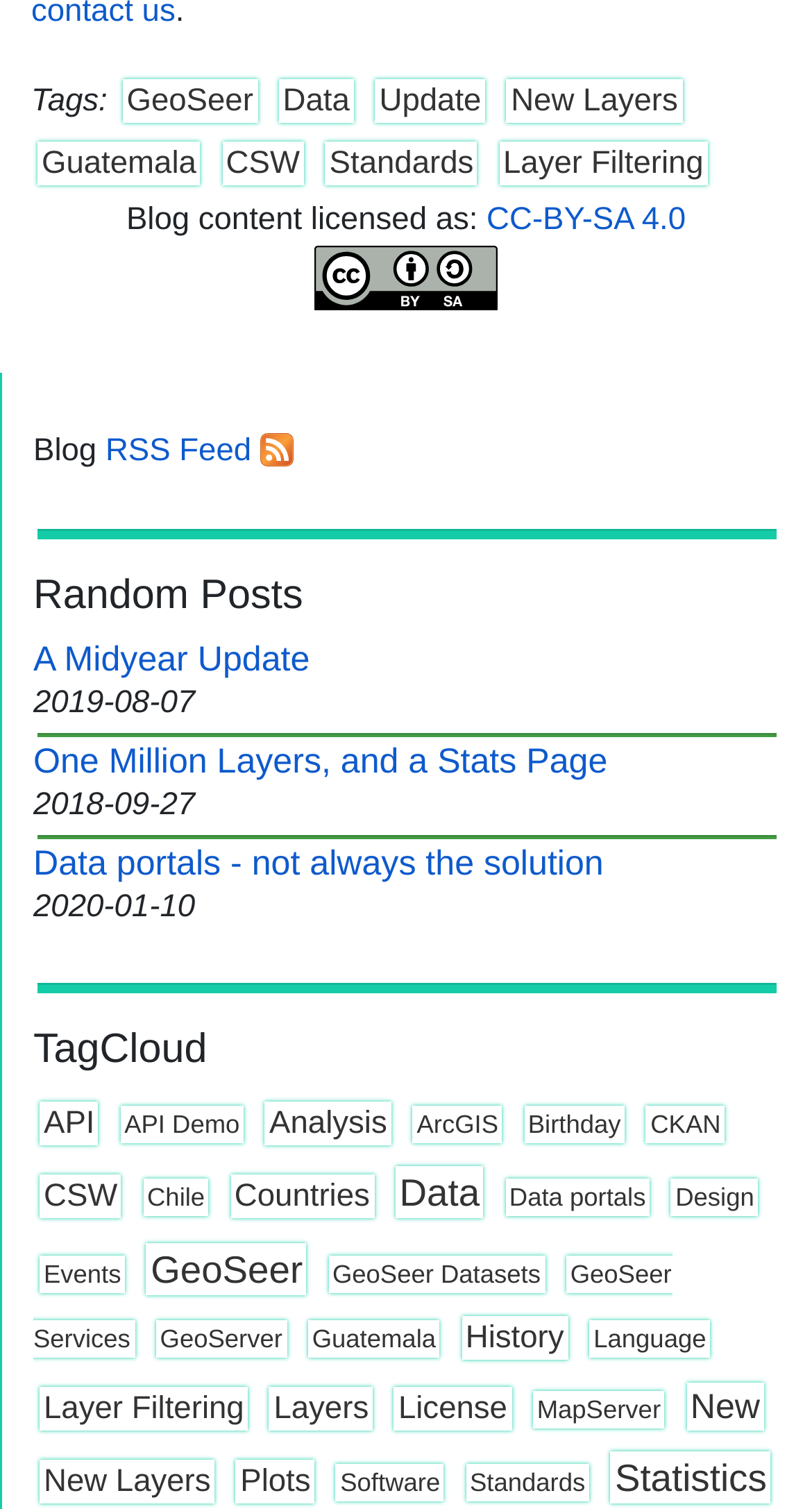Please identify the bounding box coordinates of the region to click in order to complete the task: "Click on the GeoSeer link". The coordinates must be four float numbers between 0 and 1, specified as [left, top, right, bottom].

[0.151, 0.053, 0.317, 0.082]